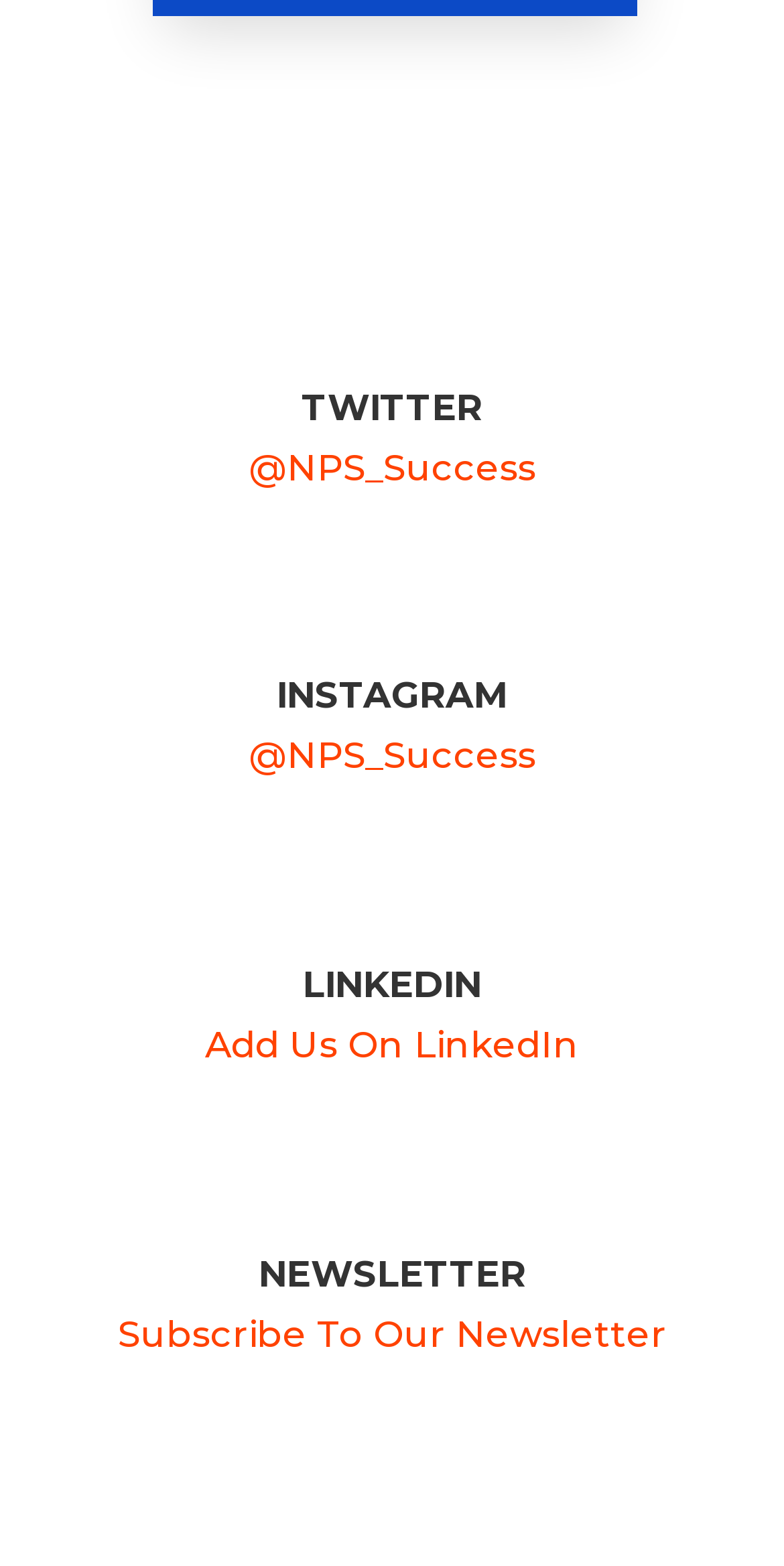Locate the bounding box coordinates of the UI element described by: "Subscribe To Our Newsletter". The bounding box coordinates should consist of four float numbers between 0 and 1, i.e., [left, top, right, bottom].

[0.15, 0.838, 0.85, 0.866]